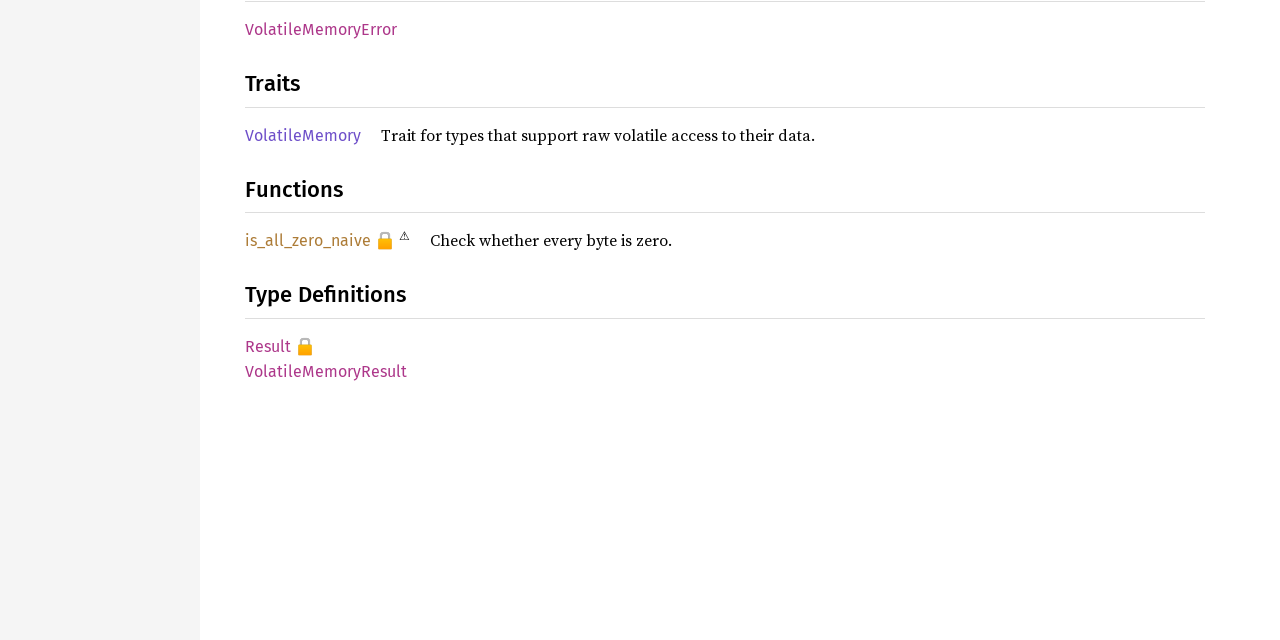Show the bounding box coordinates for the HTML element described as: "Traits".

[0.191, 0.109, 0.234, 0.152]